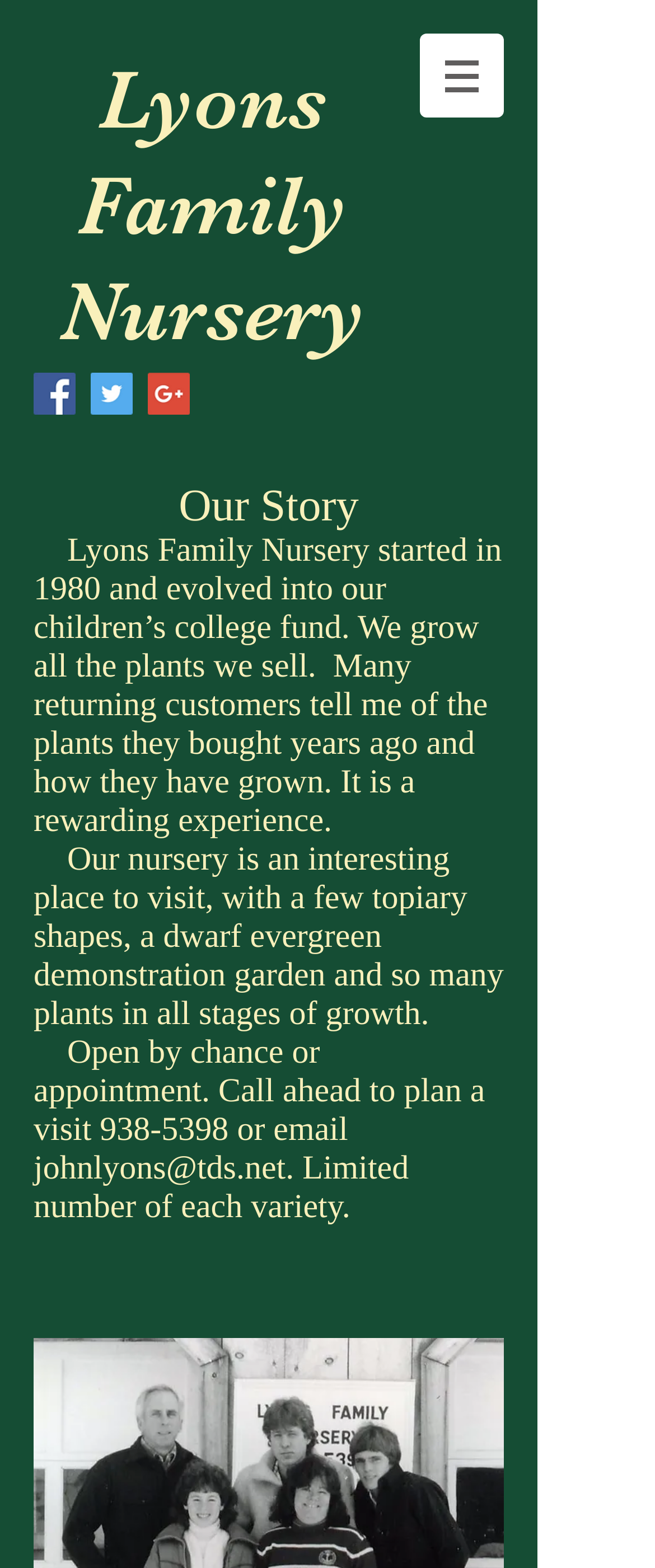Please provide a comprehensive response to the question based on the details in the image: How can one plan a visit to the nursery?

The text on the page states 'Open by chance or appointment. Call ahead to plan a visit.' This implies that one can plan a visit to the nursery by calling the provided phone number or sending an email to the provided email address.